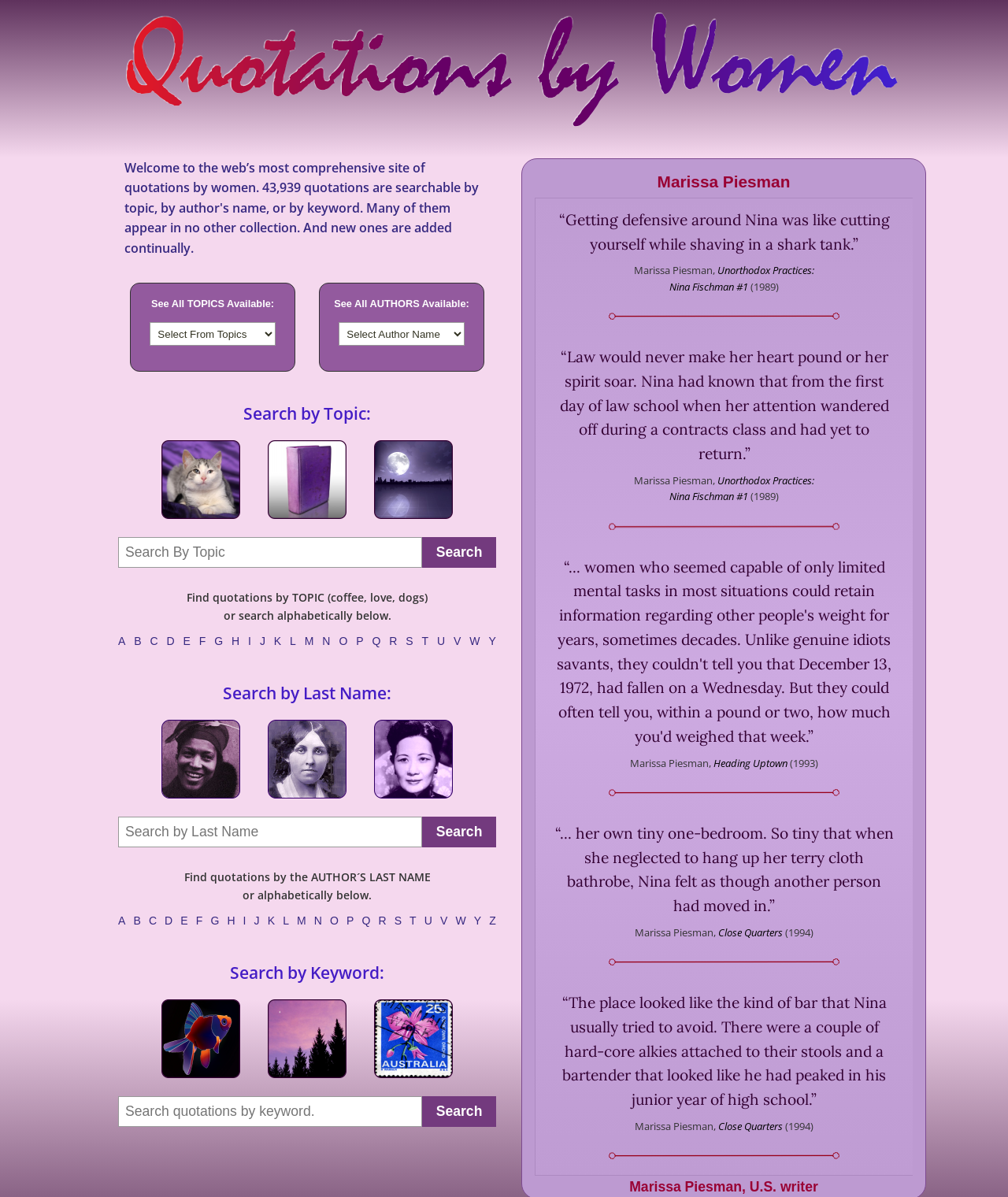Determine the title of the webpage and give its text content.

Welcome to the web’s most comprehensive site of quotations by women. 43,939 quotations are searchable by topic, by author's name, or by keyword. Many of them appear in no other collection. And new ones are added continually.